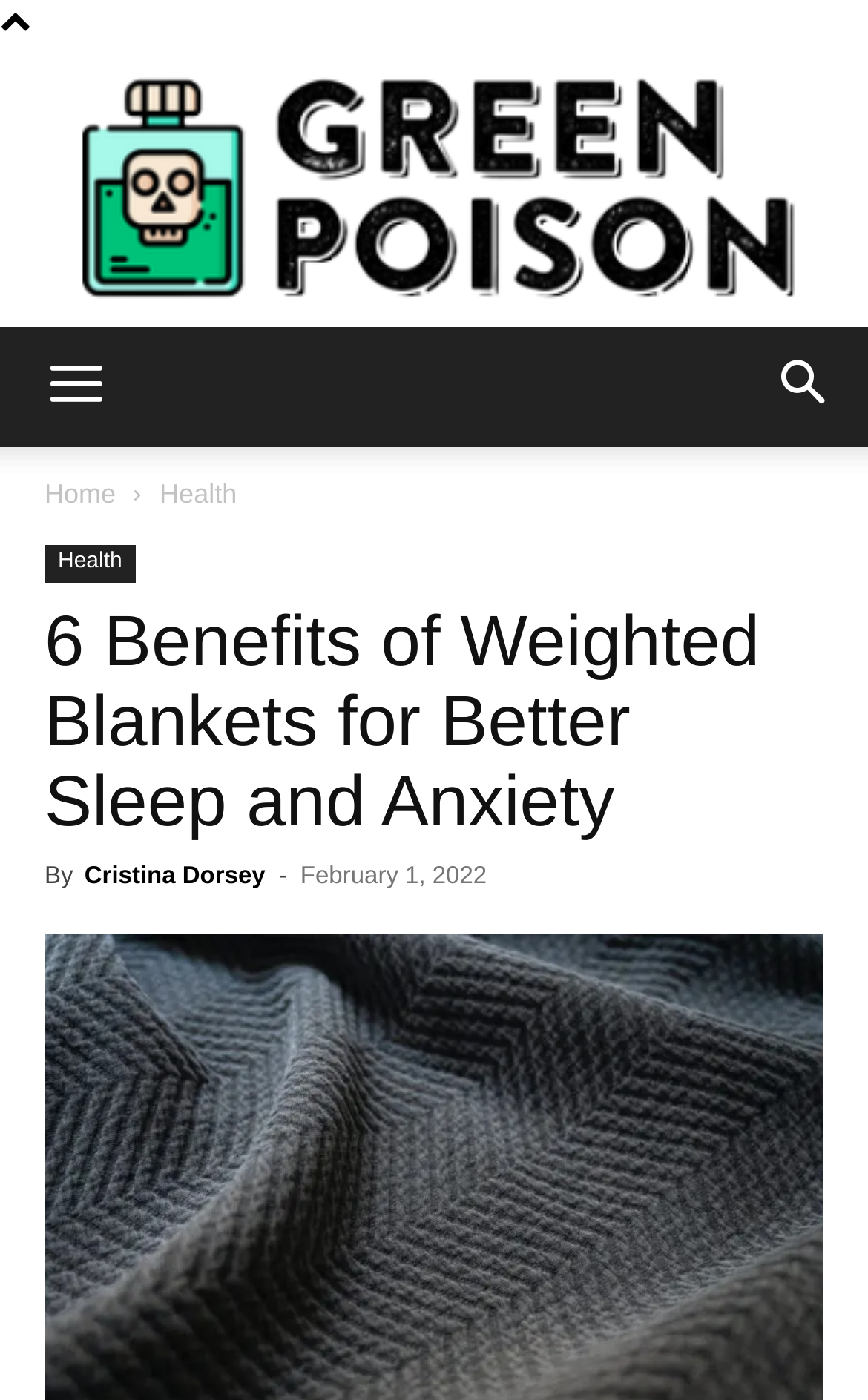Respond to the following question with a brief word or phrase:
How many main navigation links are there?

2